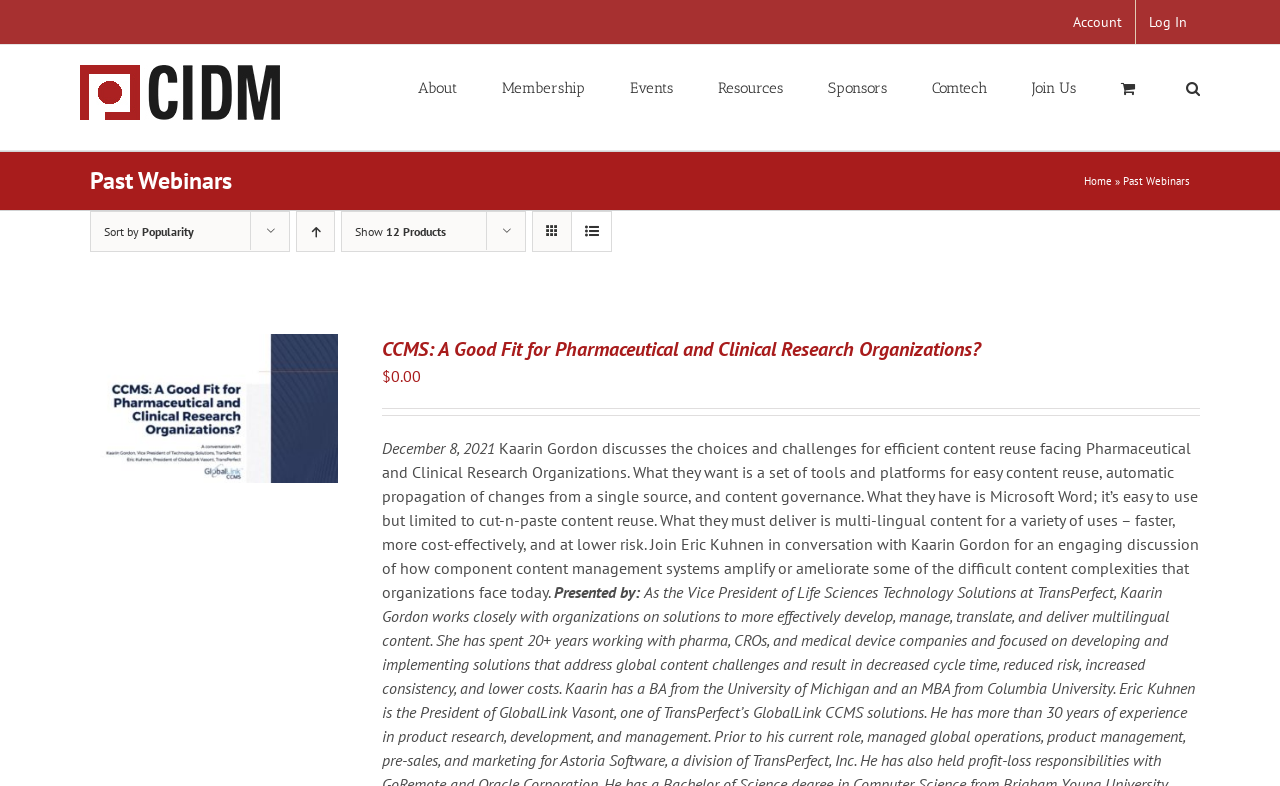Kindly provide the bounding box coordinates of the section you need to click on to fulfill the given instruction: "Click the 'Cover Pages Logo' link".

None